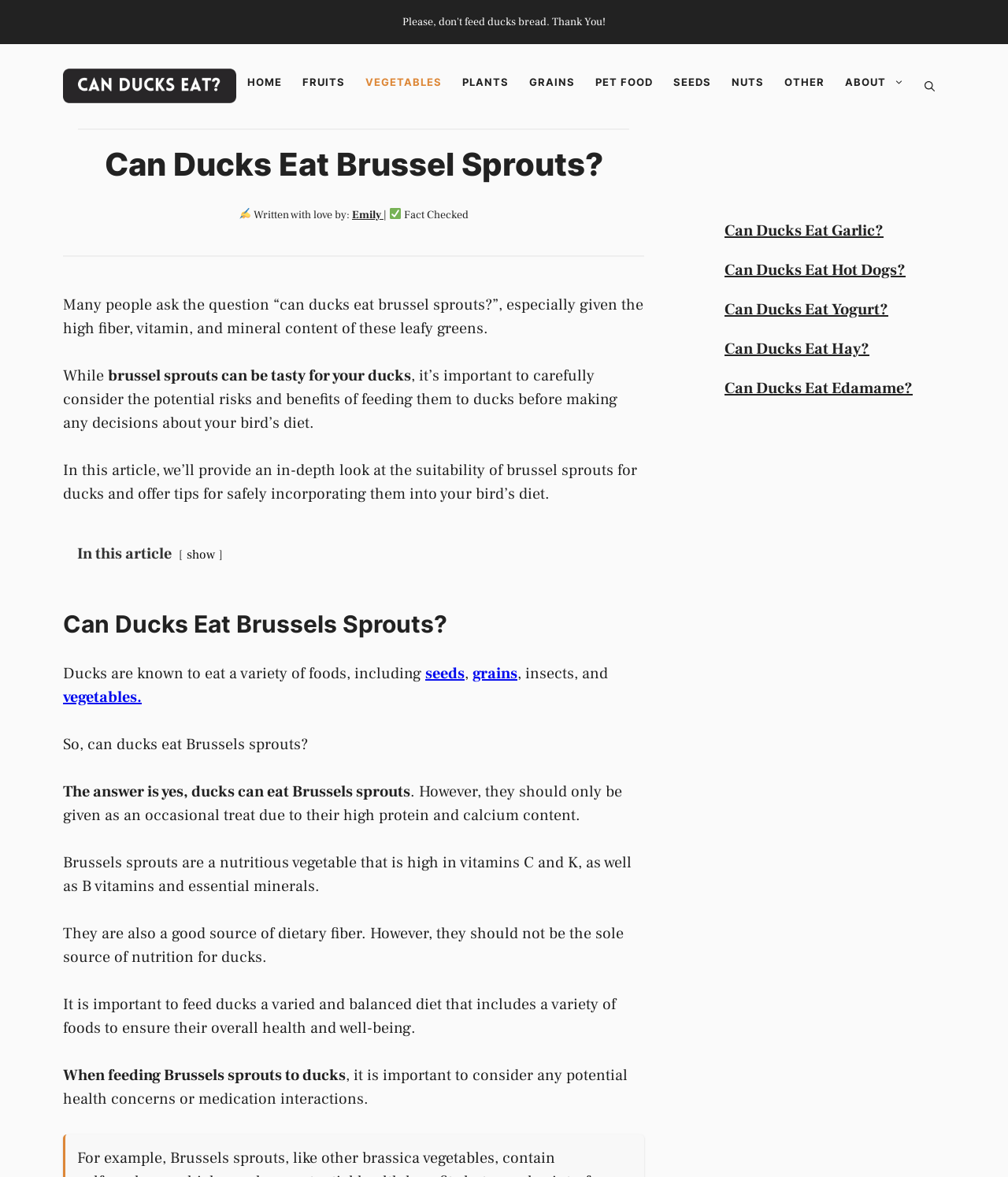Please provide the bounding box coordinates for the element that needs to be clicked to perform the following instruction: "Click the 'VEGETABLES' link". The coordinates should be given as four float numbers between 0 and 1, i.e., [left, top, right, bottom].

[0.352, 0.063, 0.448, 0.076]